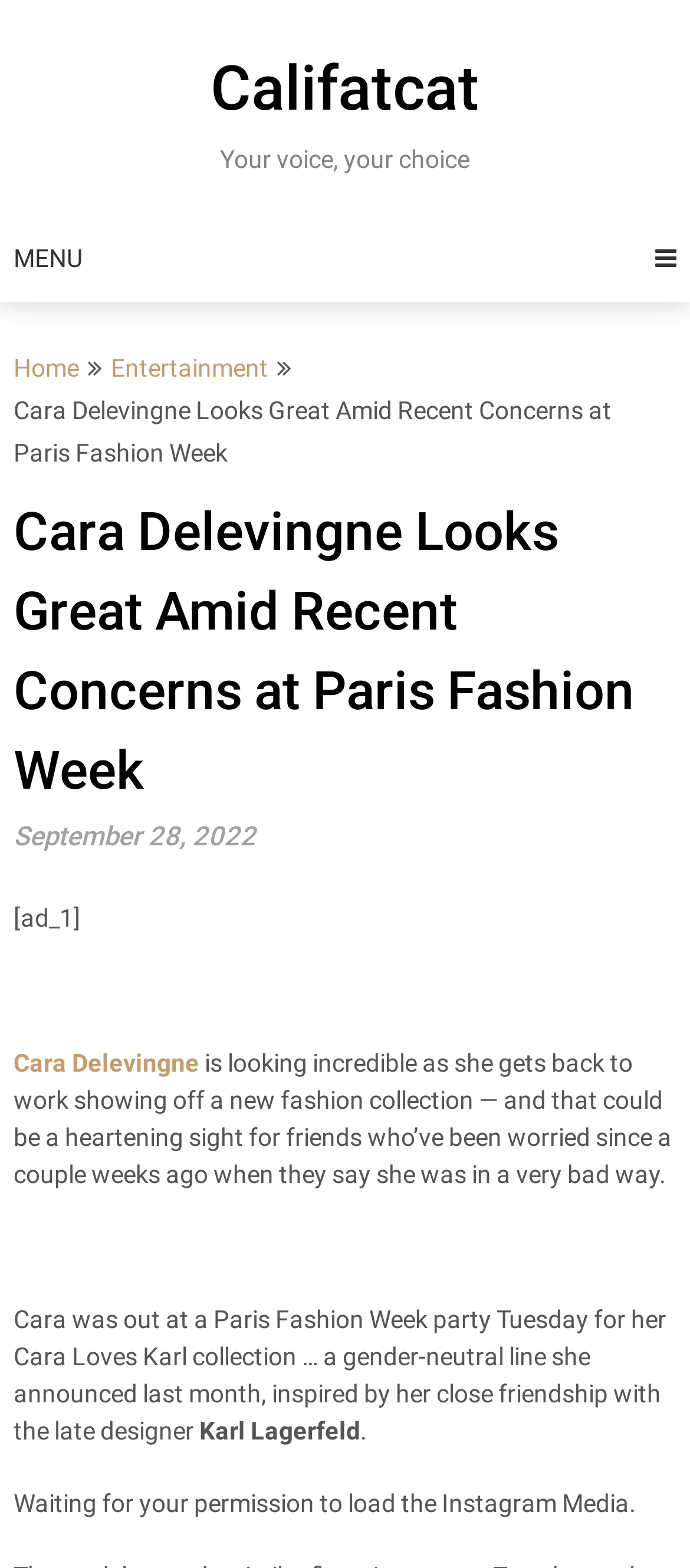Please provide the bounding box coordinate of the region that matches the element description: Califatcat. Coordinates should be in the format (top-left x, top-left y, bottom-right x, bottom-right y) and all values should be between 0 and 1.

[0.305, 0.034, 0.695, 0.08]